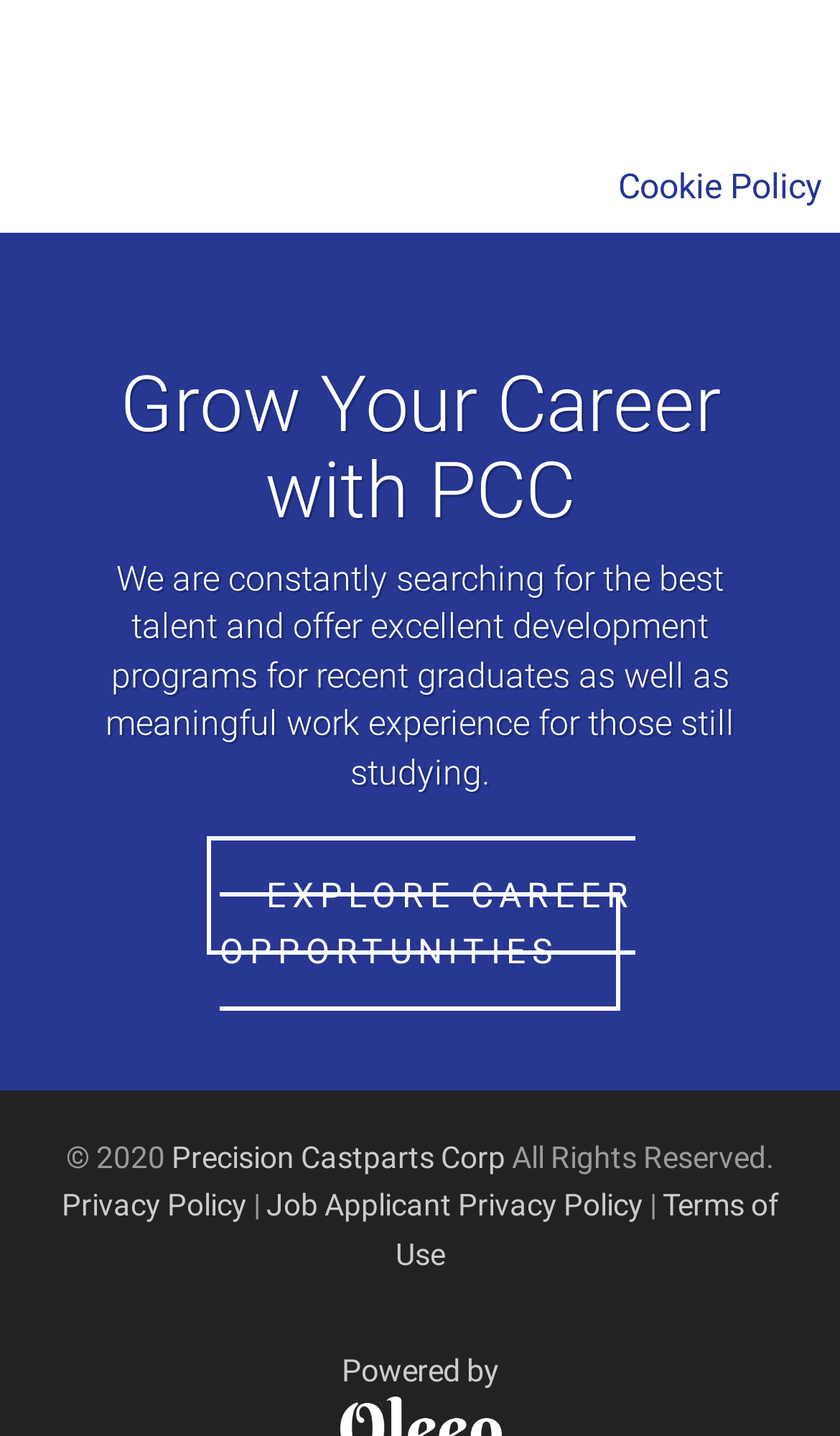What is the year of copyright mentioned?
Using the image, provide a detailed and thorough answer to the question.

I found a StaticText element with the text '2020' next to the copyright symbol, which indicates the year of copyright.